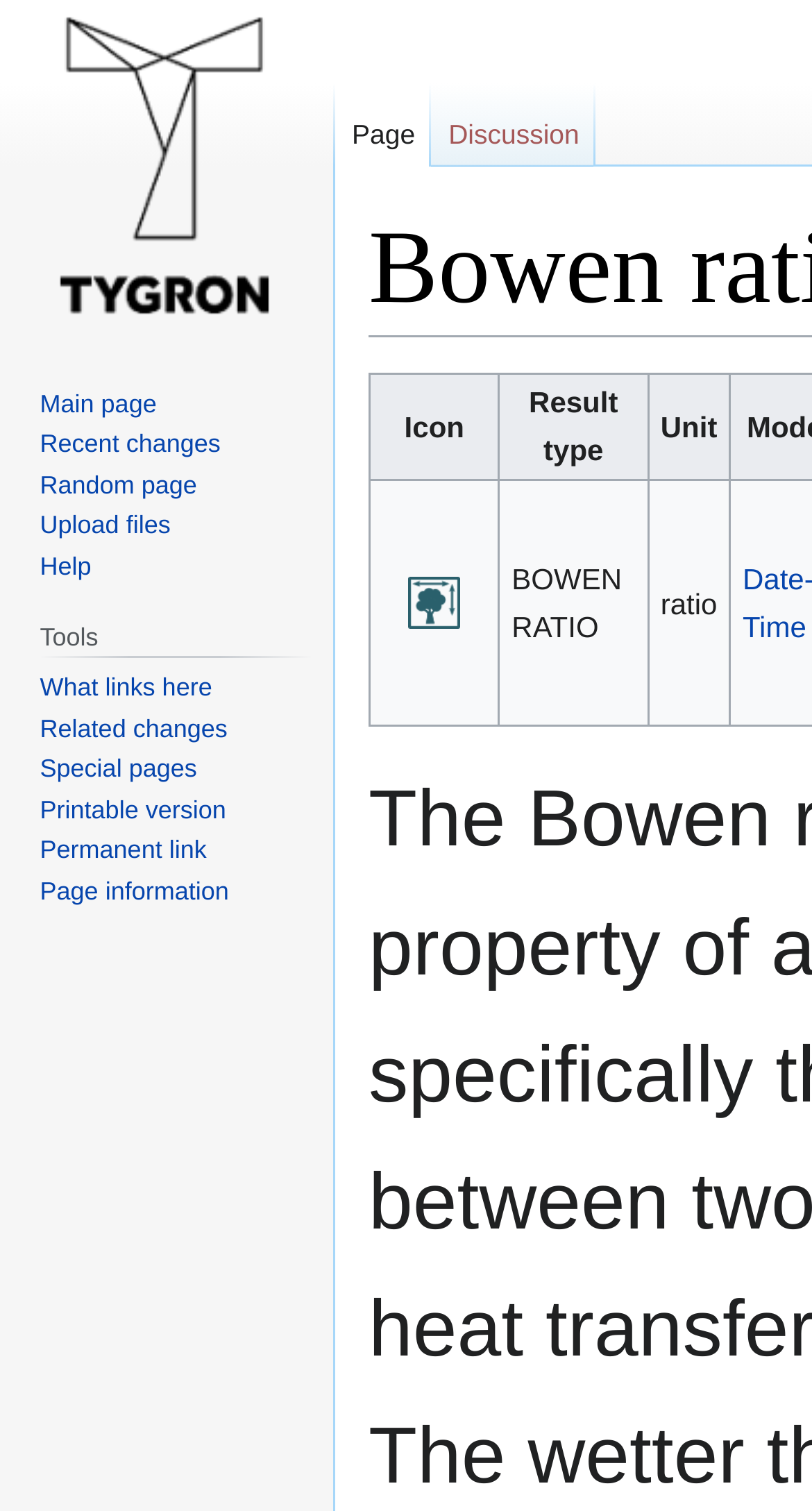Specify the bounding box coordinates of the element's area that should be clicked to execute the given instruction: "view blog". The coordinates should be four float numbers between 0 and 1, i.e., [left, top, right, bottom].

None